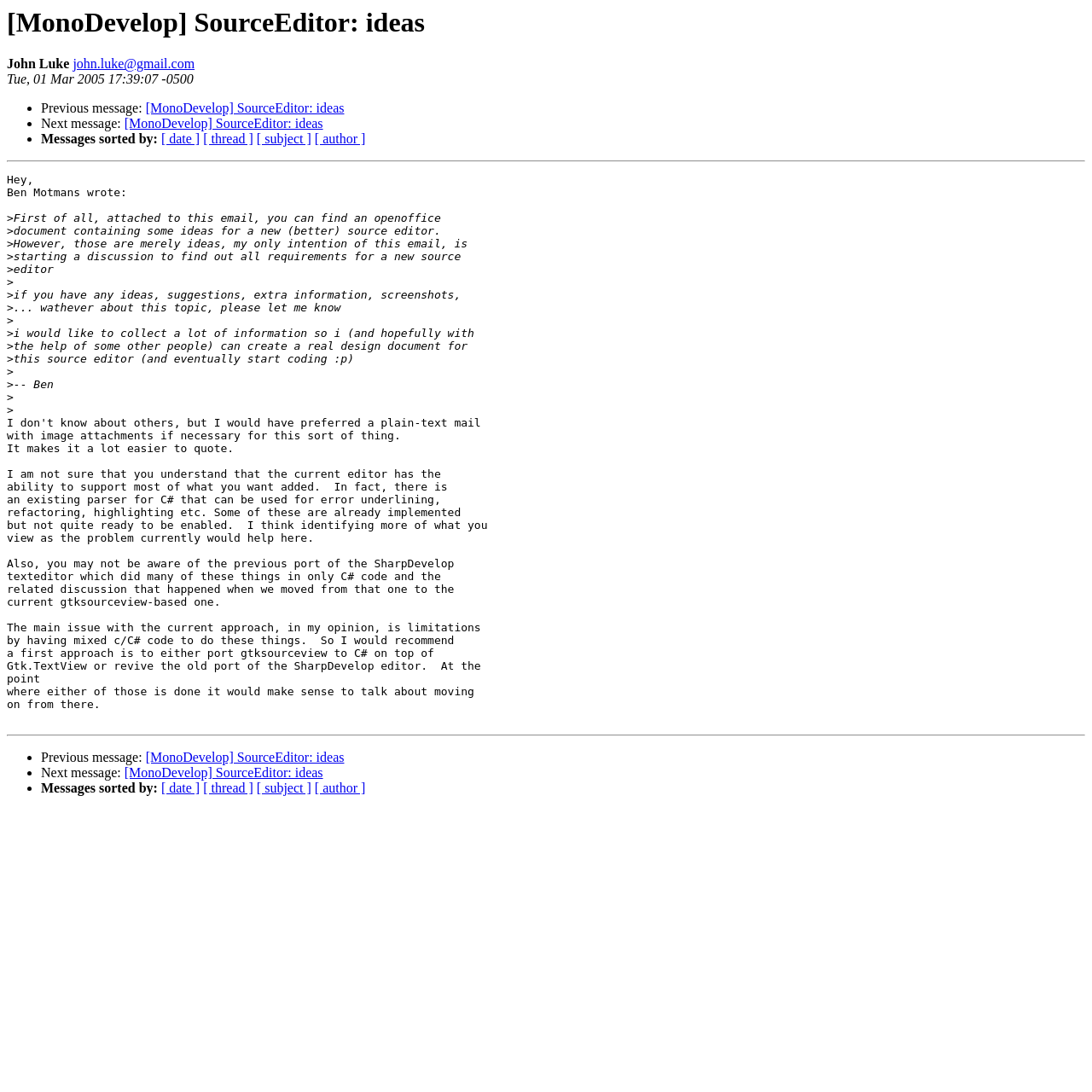Determine the bounding box coordinates of the clickable element to achieve the following action: 'Click on the link to view previous message'. Provide the coordinates as four float values between 0 and 1, formatted as [left, top, right, bottom].

[0.133, 0.093, 0.315, 0.106]